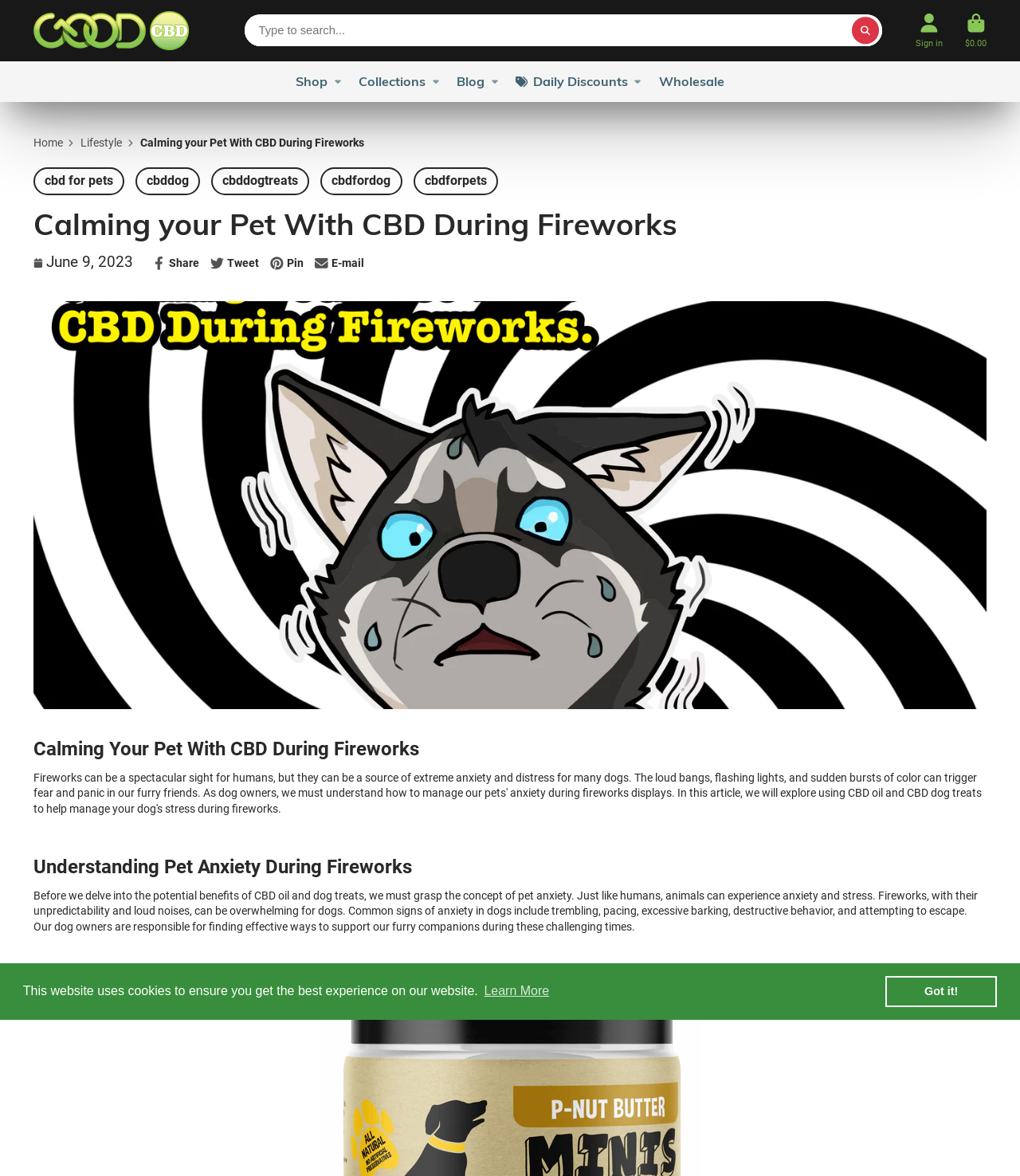Given the description of a UI element: "Join", identify the bounding box coordinates of the matching element in the webpage screenshot.

None